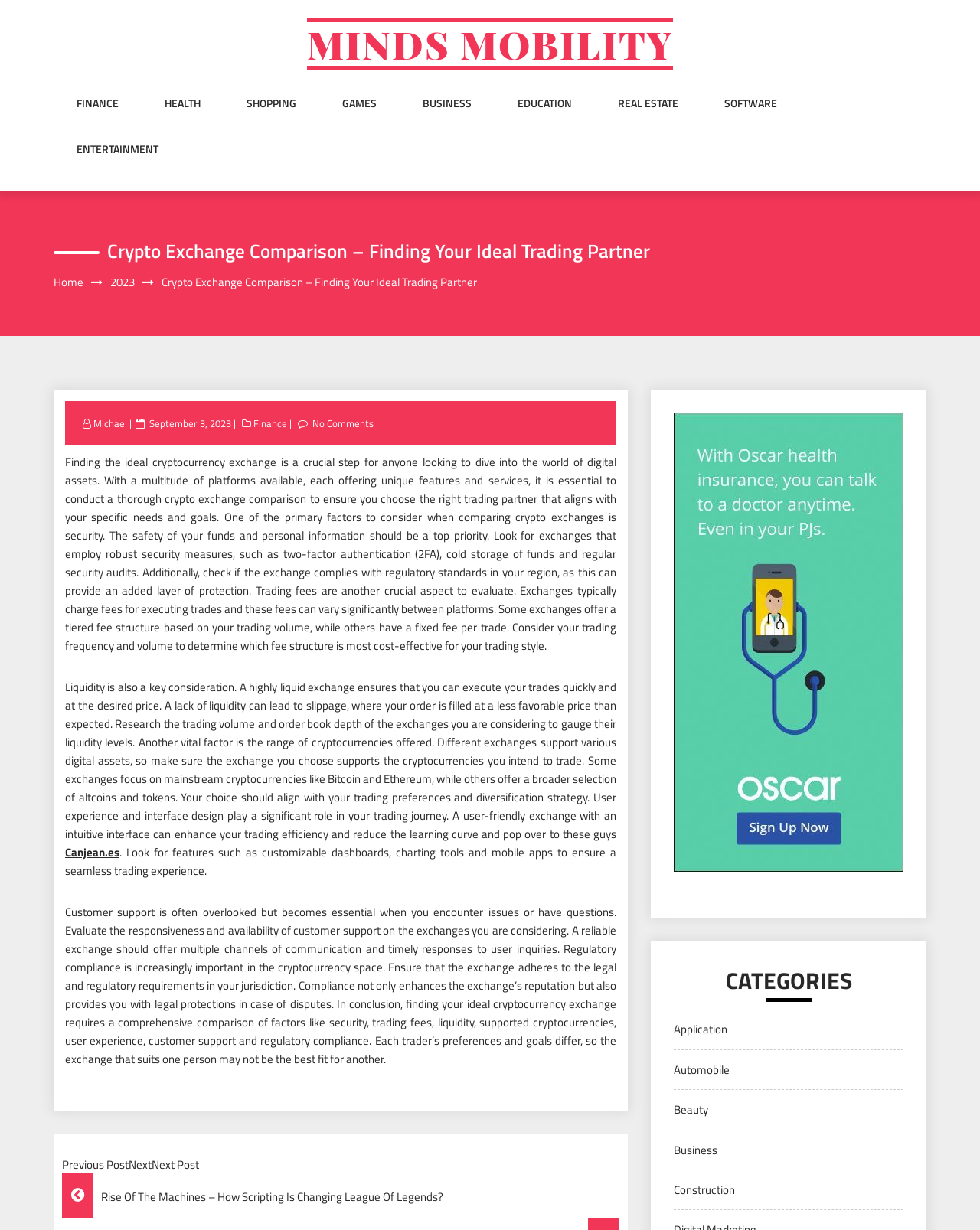Please identify the bounding box coordinates of the element's region that I should click in order to complete the following instruction: "Visit Canjean.es". The bounding box coordinates consist of four float numbers between 0 and 1, i.e., [left, top, right, bottom].

[0.066, 0.686, 0.122, 0.7]